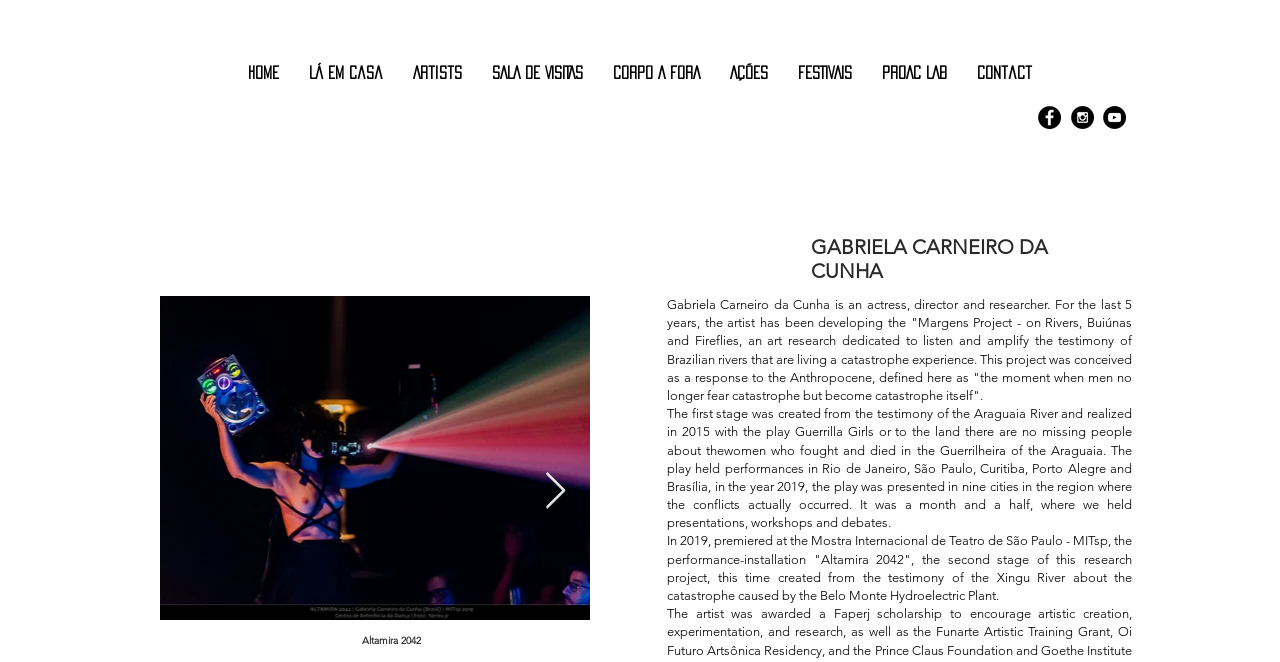What is Gabriela Carneiro da Cunha's profession?
Your answer should be a single word or phrase derived from the screenshot.

Actress, director, researcher